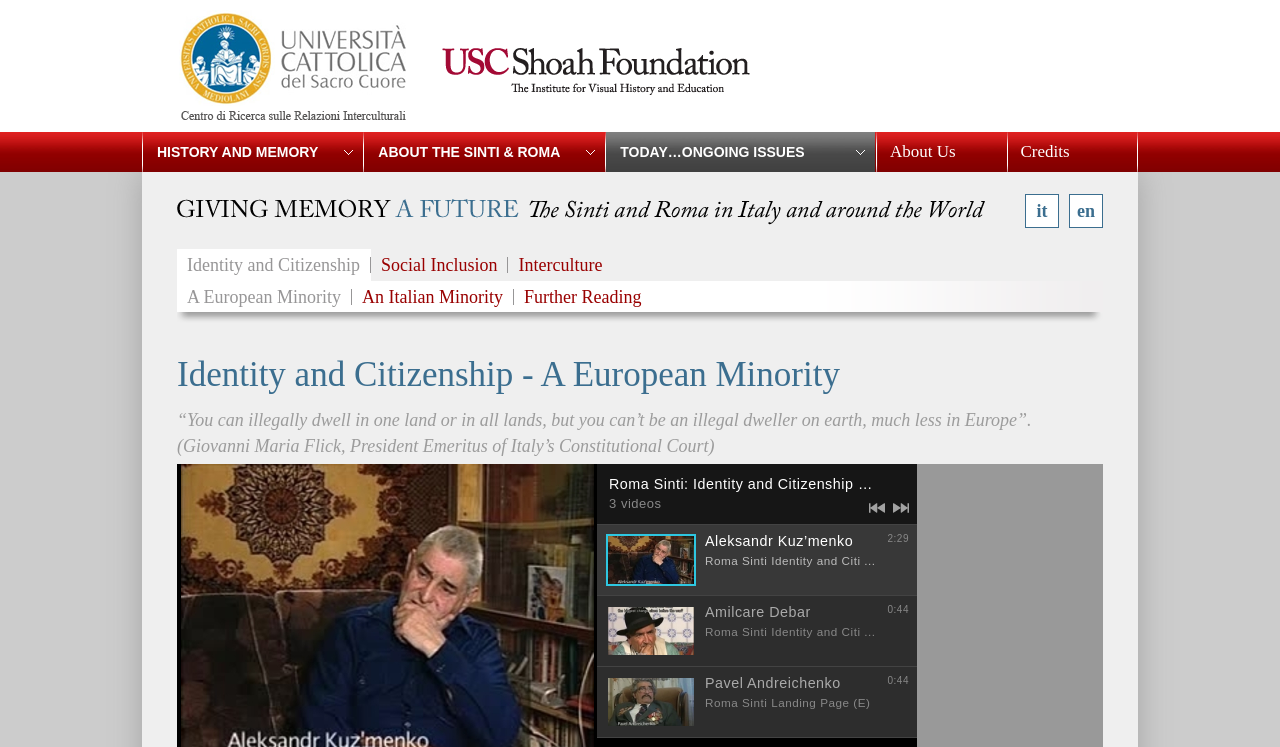Given the element description en, identify the bounding box coordinates for the UI element on the webpage screenshot. The format should be (top-left x, top-left y, bottom-right x, bottom-right y), with values between 0 and 1.

[0.835, 0.26, 0.862, 0.305]